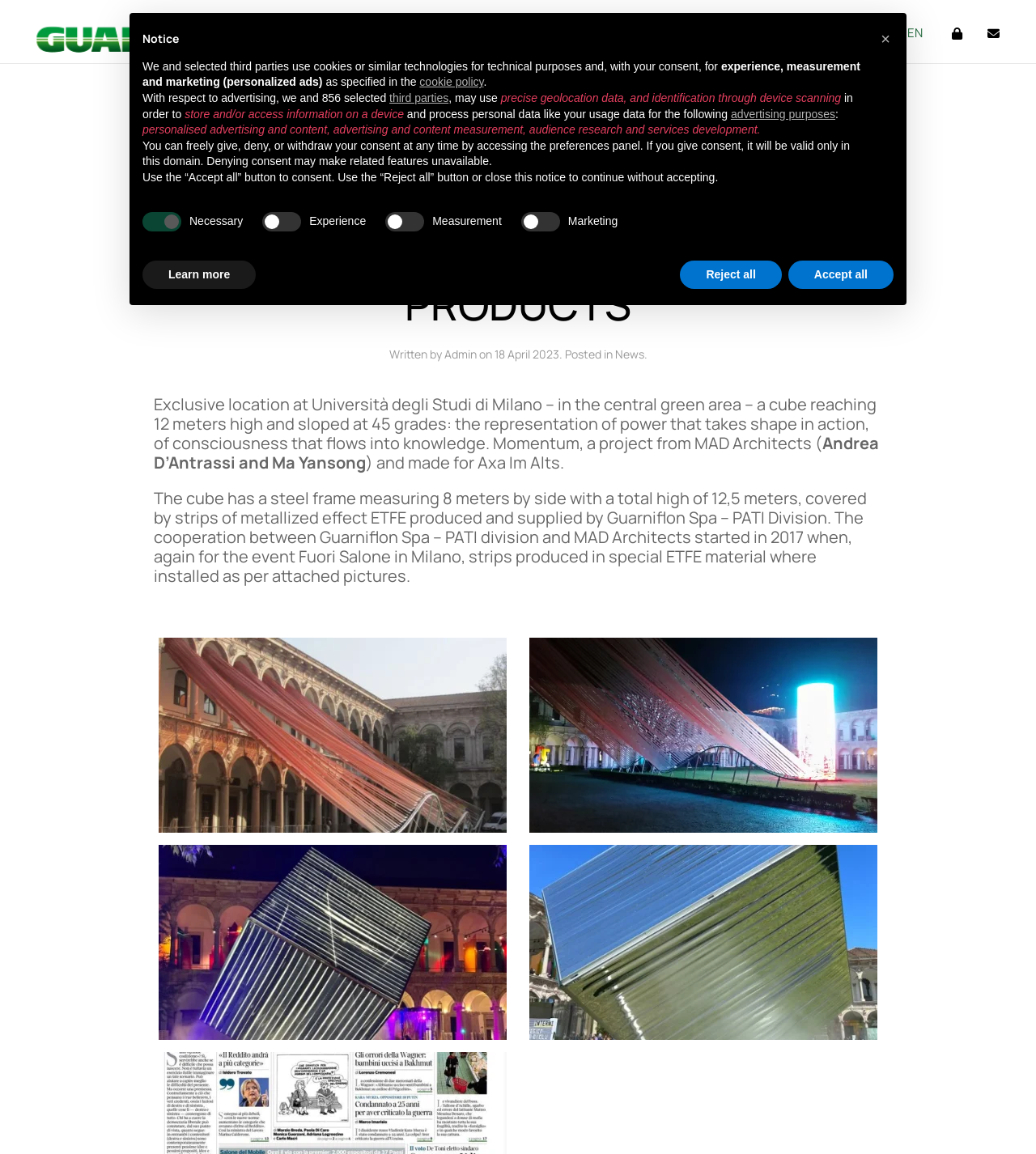Answer the question using only a single word or phrase: 
What is the purpose of the cookies used by the website?

Technical purposes and marketing